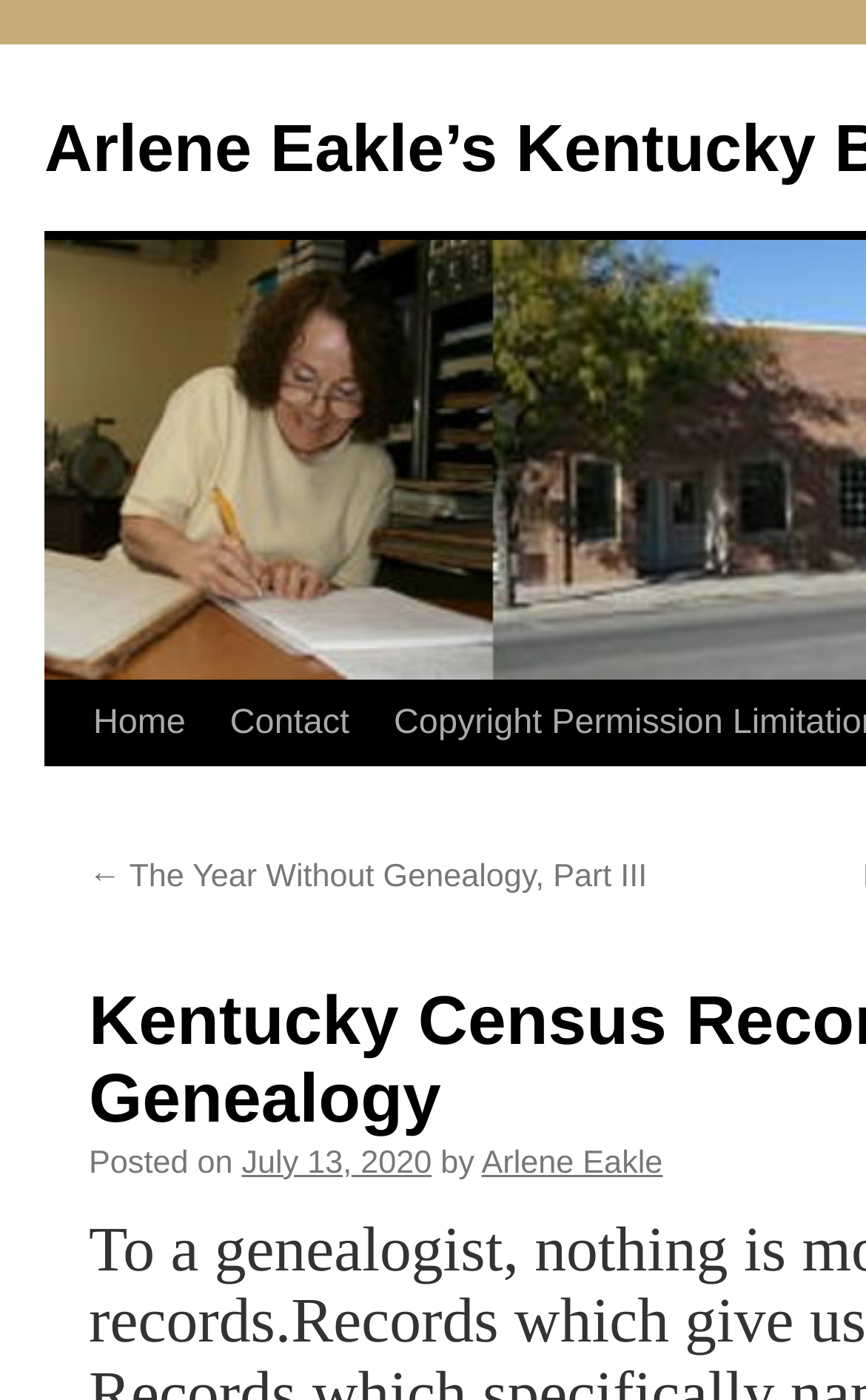Please identify the bounding box coordinates of the element that needs to be clicked to perform the following instruction: "view our work".

None